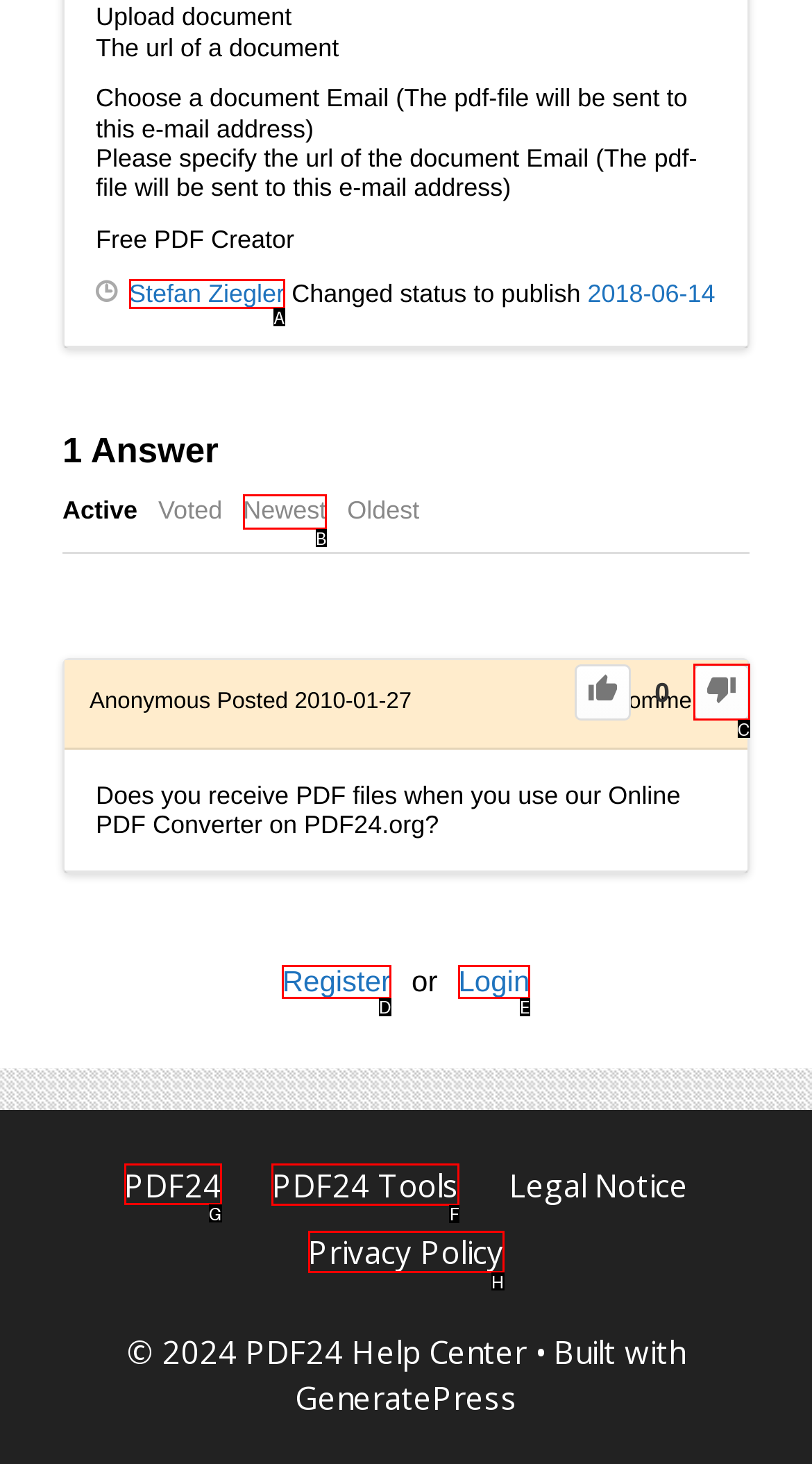For the given instruction: Click on the link to PDF24, determine which boxed UI element should be clicked. Answer with the letter of the corresponding option directly.

G